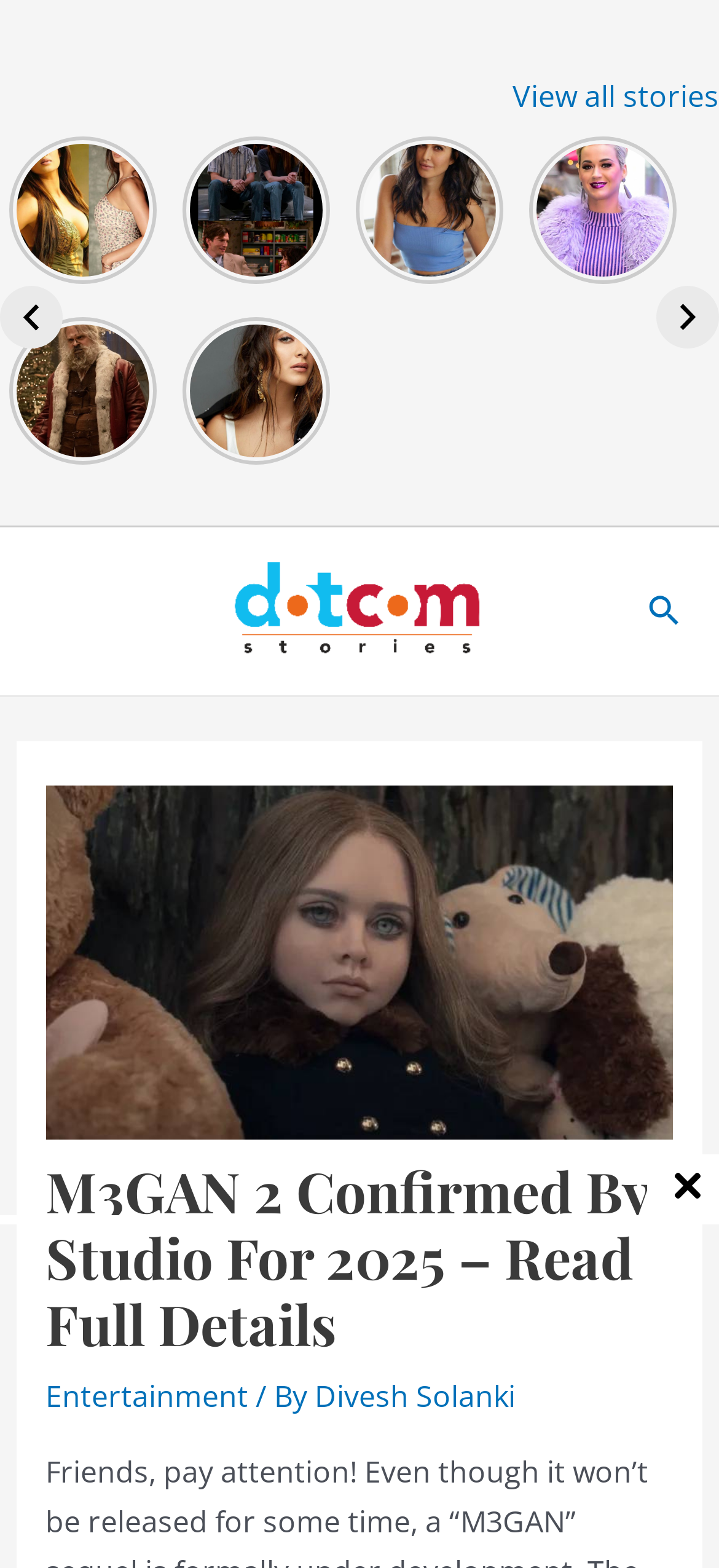Provide a short answer to the following question with just one word or phrase: What is the name of the author of the main article on the webpage?

Divesh Solanki